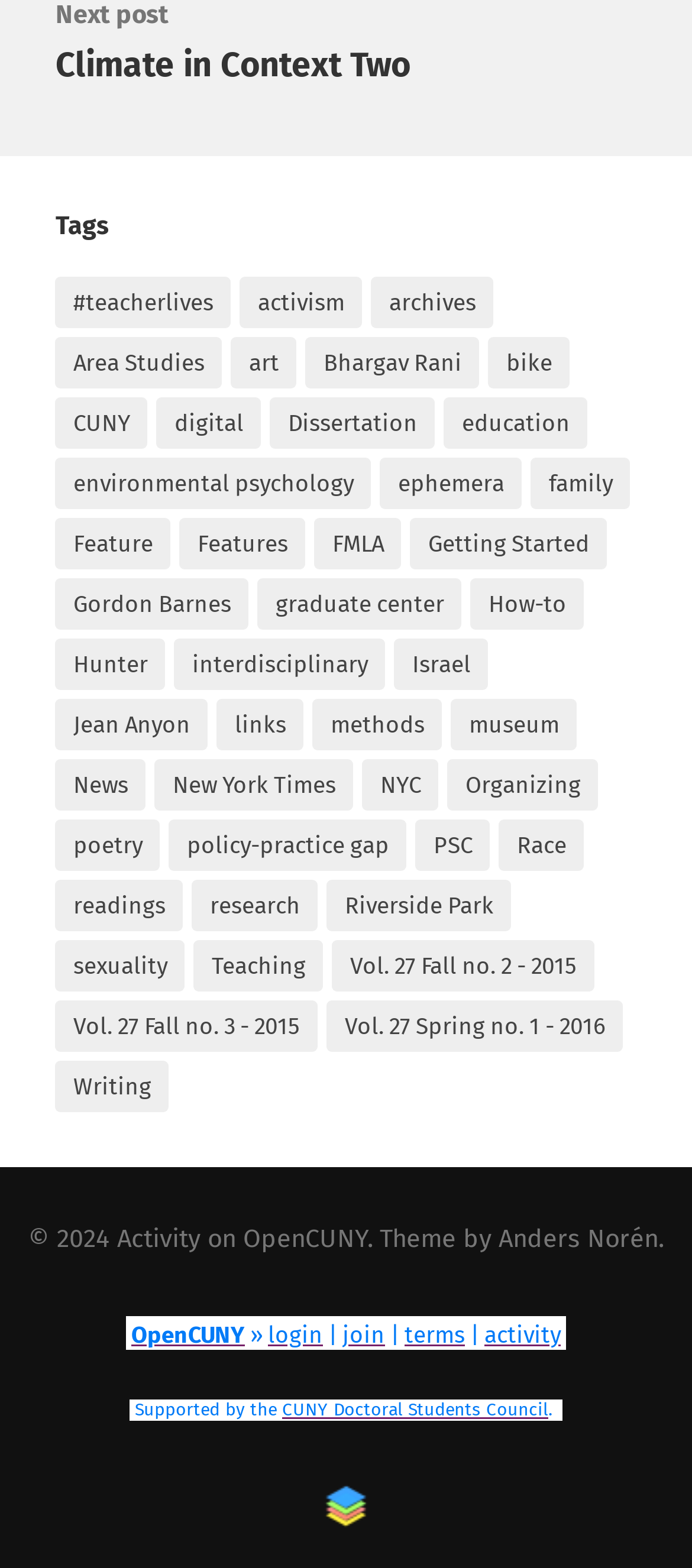From the webpage screenshot, predict the bounding box of the UI element that matches this description: "environmental psychology".

[0.08, 0.292, 0.536, 0.325]